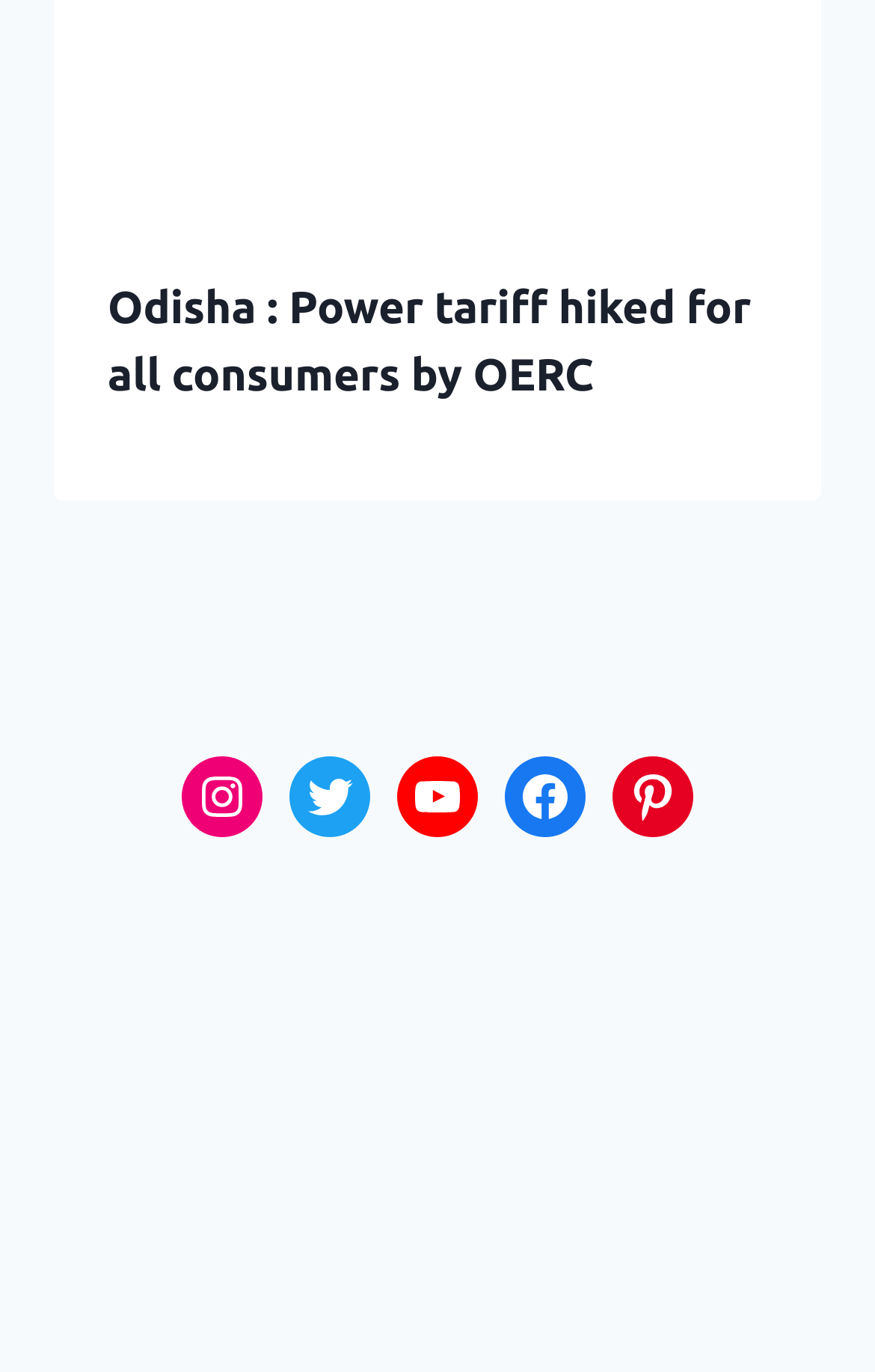Reply to the question below using a single word or brief phrase:
What is the purpose of the links in the middle section?

To connect to social media